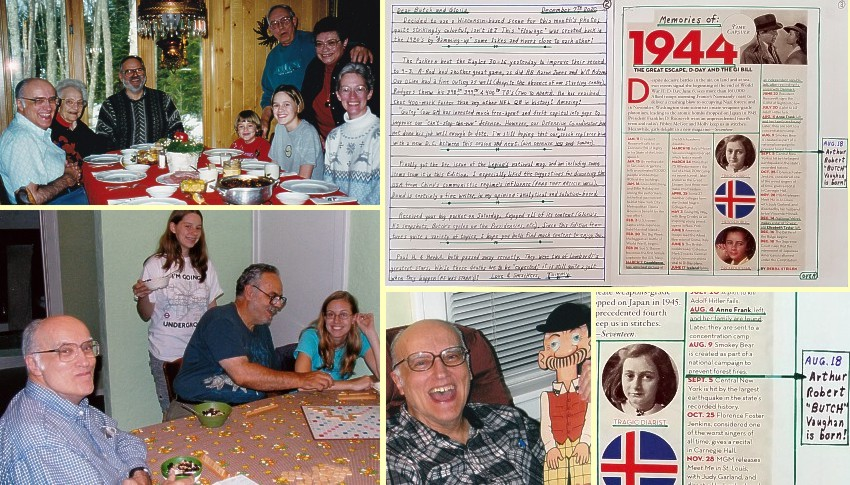Describe all the elements in the image extensively.

The image showcases a rich tapestry of family memories and gatherings, depicting multiple moments of connection and history. The layout includes several sections: 

1. **Top Left**: A festive family dinner scene, where several generations come together at a large table adorned with food, indicating a warm, communal atmosphere highlighted by joyous interactions.
   
2. **Top Right**: A collection of handwritten notes and a magazine page titled "Memories of 1944," which appears to reflect on important historical events and personal stories, underscoring the family's commitment to preserving their heritage and memories.

3. **Bottom Left**: Another family gathering, featuring several members engaged in conversation and playing games, showcasing a relaxed environment filled with laughter and unity.

4. **Bottom Right**: A playful moment with a smiling family member holding a vintage puppet, illustrating the lighthearted side of family life alongside historical reflections.

This collage of images captures not only the familial bonds but also the shared narratives that define their legacy, merging personal experiences with broader historical contexts. Each section tells a story, emphasizing the importance of storytelling and togetherness within the family.